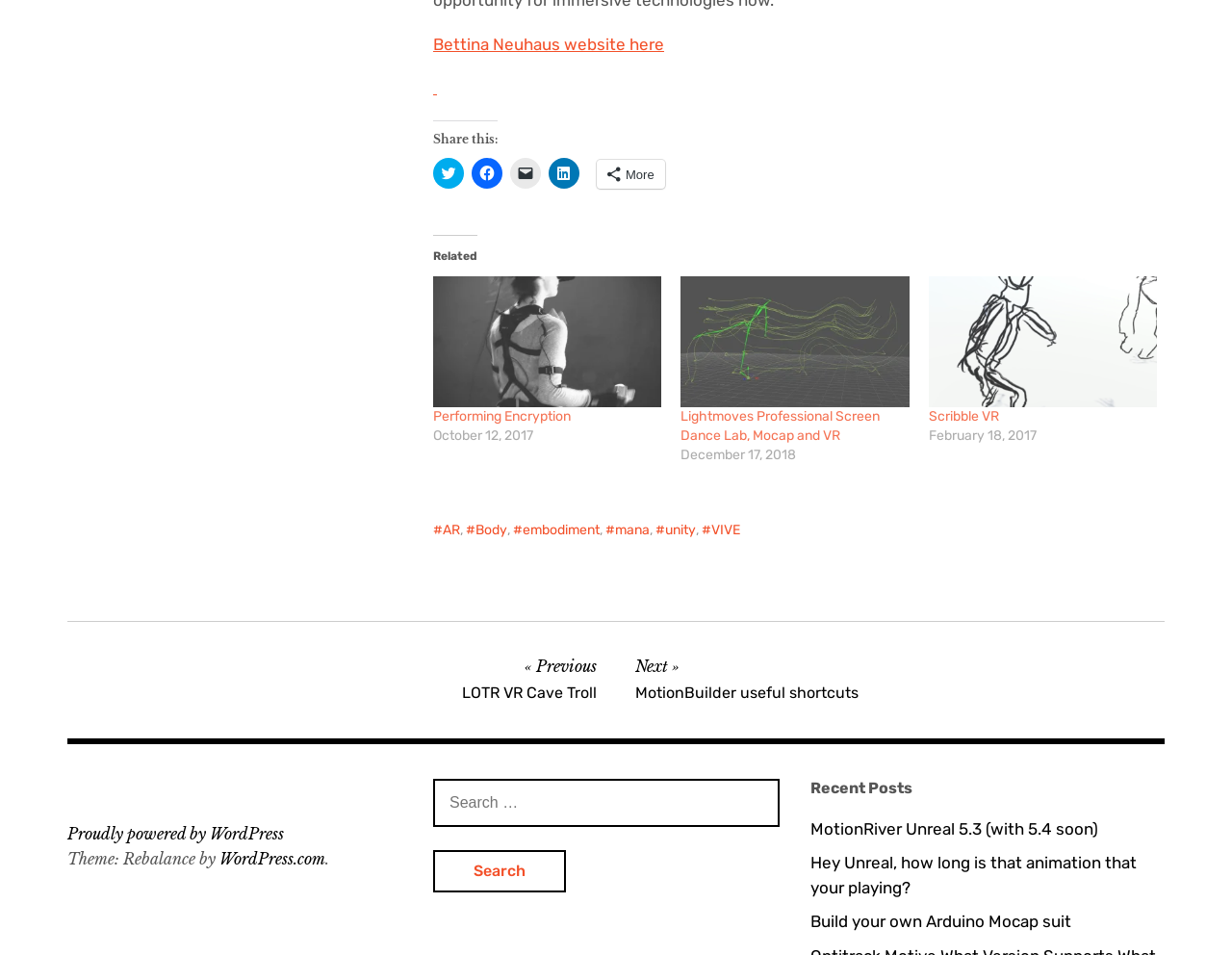Provide the bounding box coordinates for the area that should be clicked to complete the instruction: "Check post navigation".

[0.055, 0.65, 0.945, 0.773]